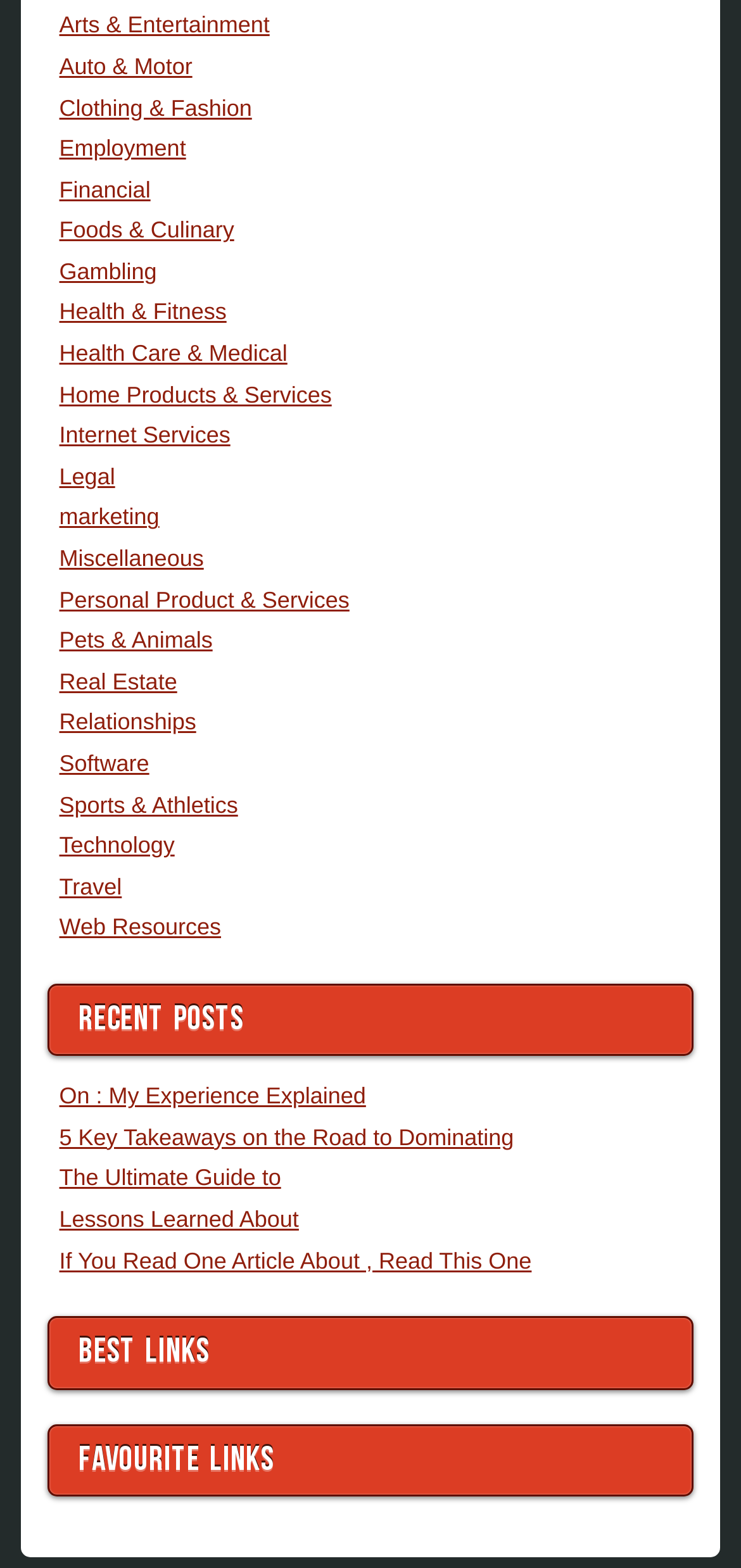Identify the coordinates of the bounding box for the element described below: "Internet Services". Return the coordinates as four float numbers between 0 and 1: [left, top, right, bottom].

[0.08, 0.269, 0.311, 0.286]